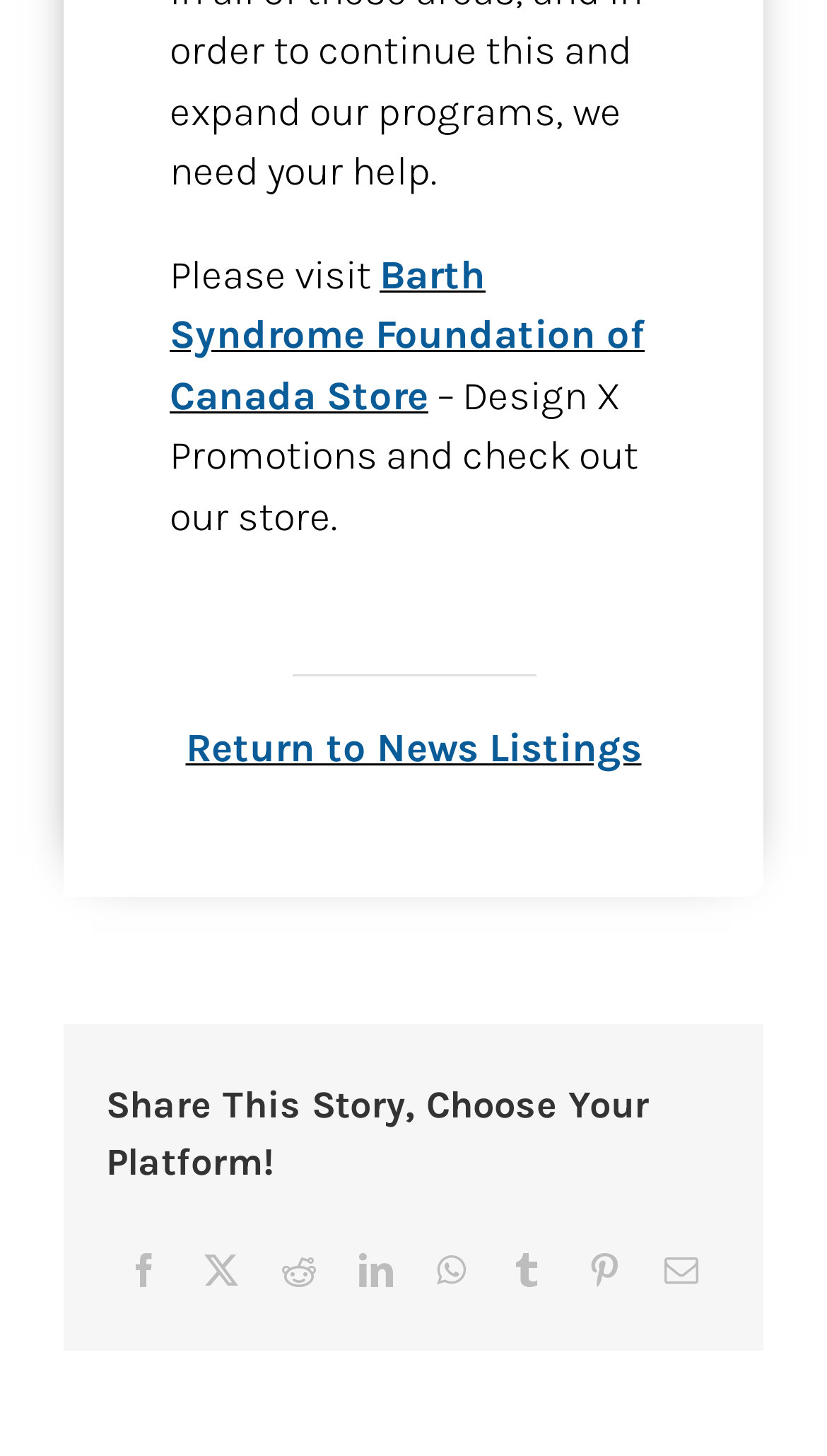Find the bounding box of the element with the following description: "Return to News Listings". The coordinates must be four float numbers between 0 and 1, formatted as [left, top, right, bottom].

[0.224, 0.498, 0.776, 0.53]